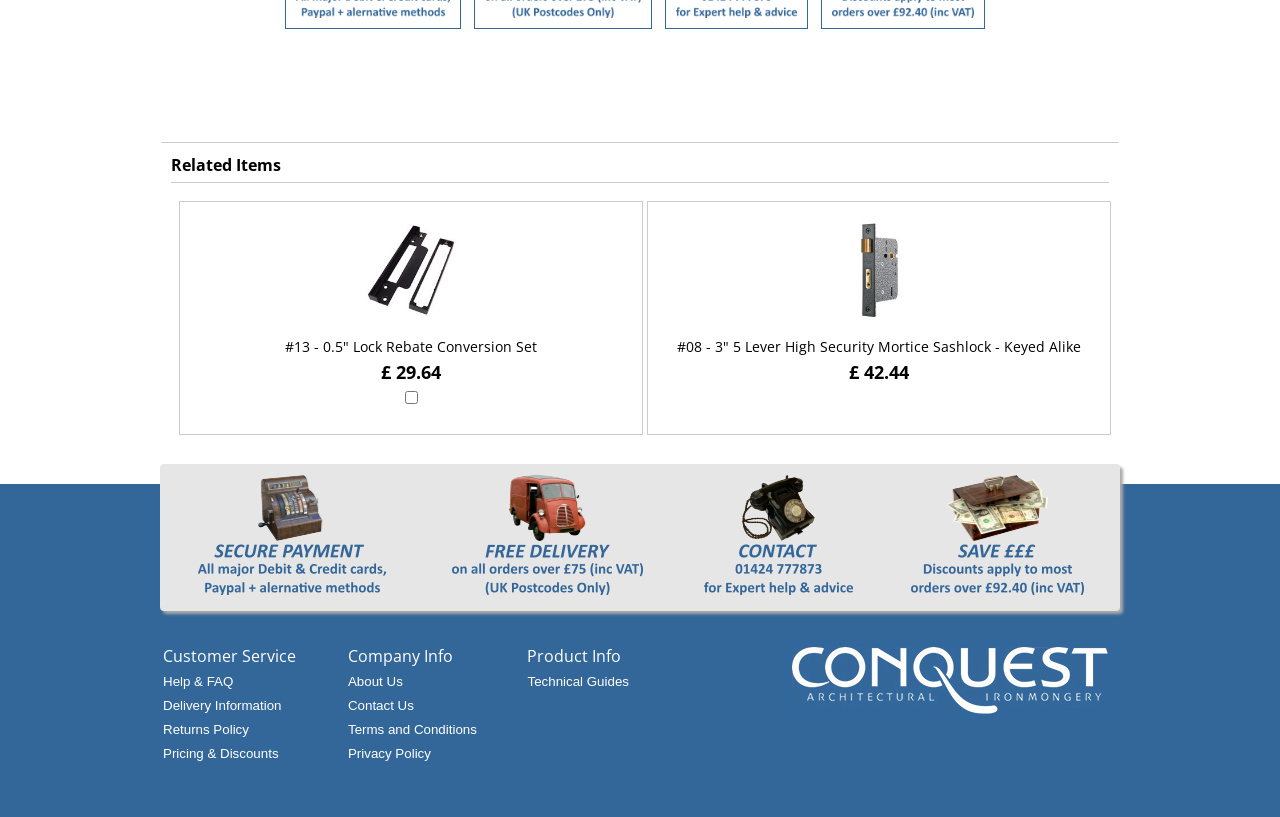Bounding box coordinates are specified in the format (top-left x, top-left y, bottom-right x, bottom-right y). All values are floating point numbers bounded between 0 and 1. Please provide the bounding box coordinate of the region this sentence describes: Contact Us

[0.272, 0.853, 0.323, 0.874]